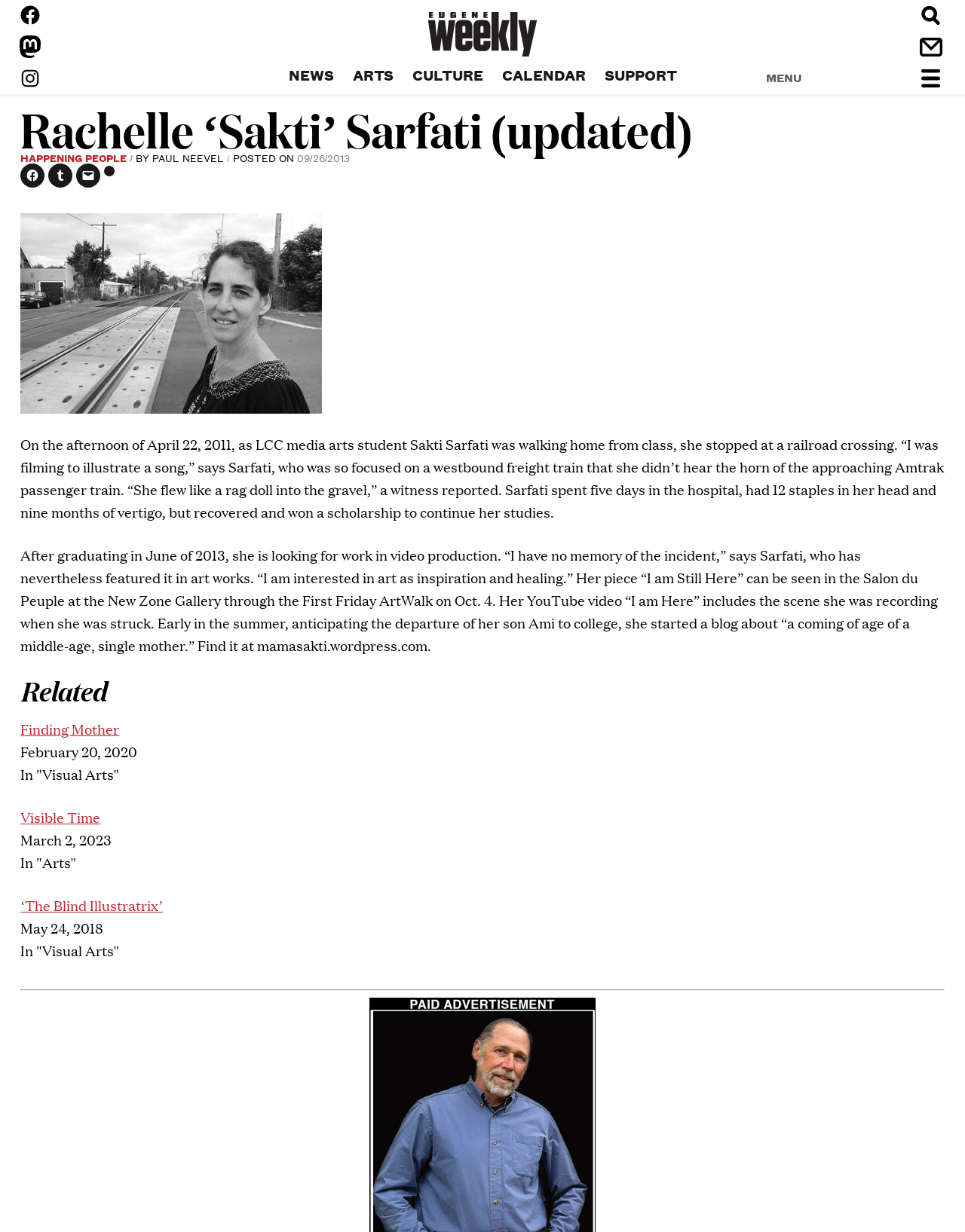Determine the bounding box coordinates of the clickable region to execute the instruction: "Visit Facebook page". The coordinates should be four float numbers between 0 and 1, denoted as [left, top, right, bottom].

[0.02, 0.003, 0.043, 0.021]